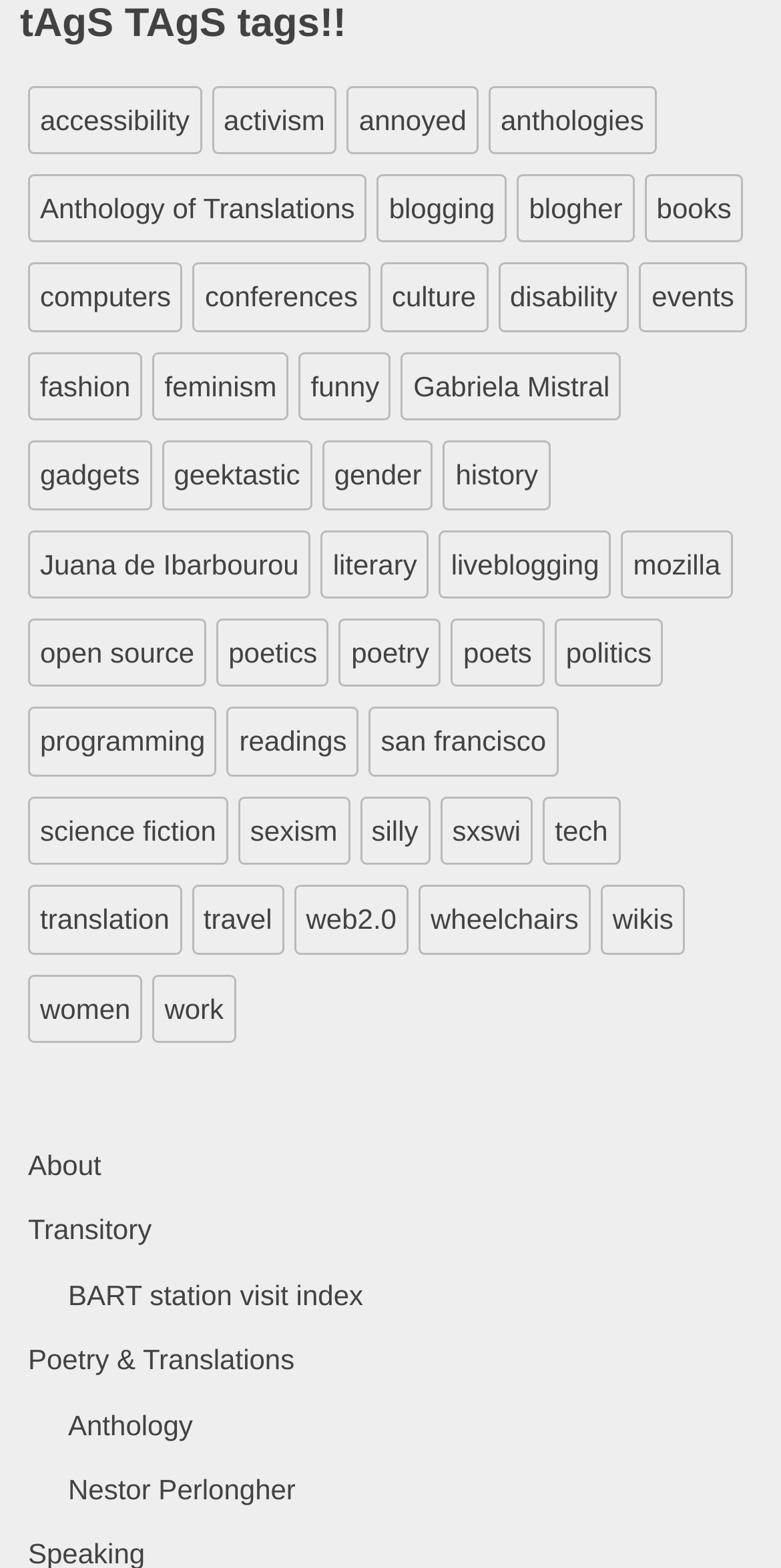Use a single word or phrase to answer the question: What is the topic of the link 'BART station visit index'?

travel